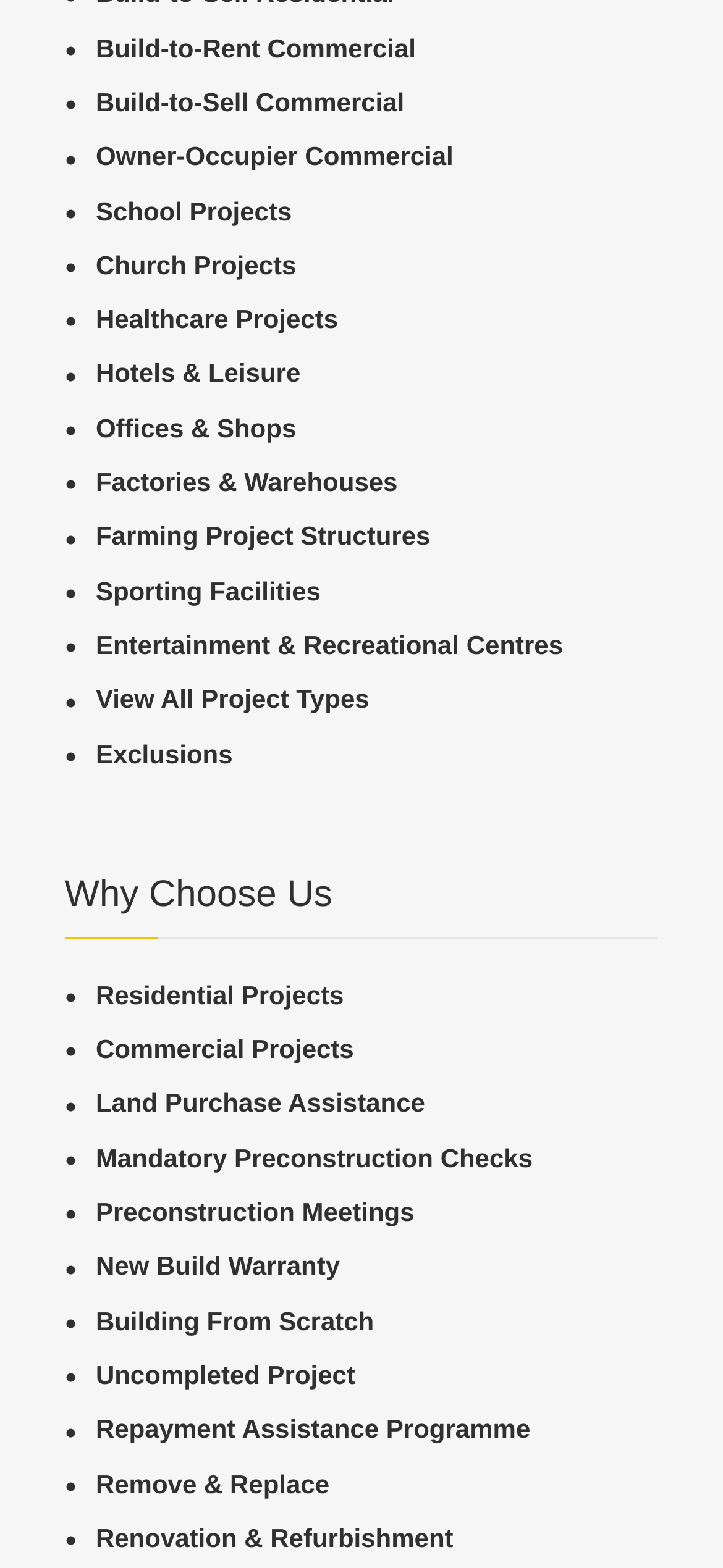Pinpoint the bounding box coordinates of the clickable area necessary to execute the following instruction: "Explore 'Christian Living'". The coordinates should be given as four float numbers between 0 and 1, namely [left, top, right, bottom].

None